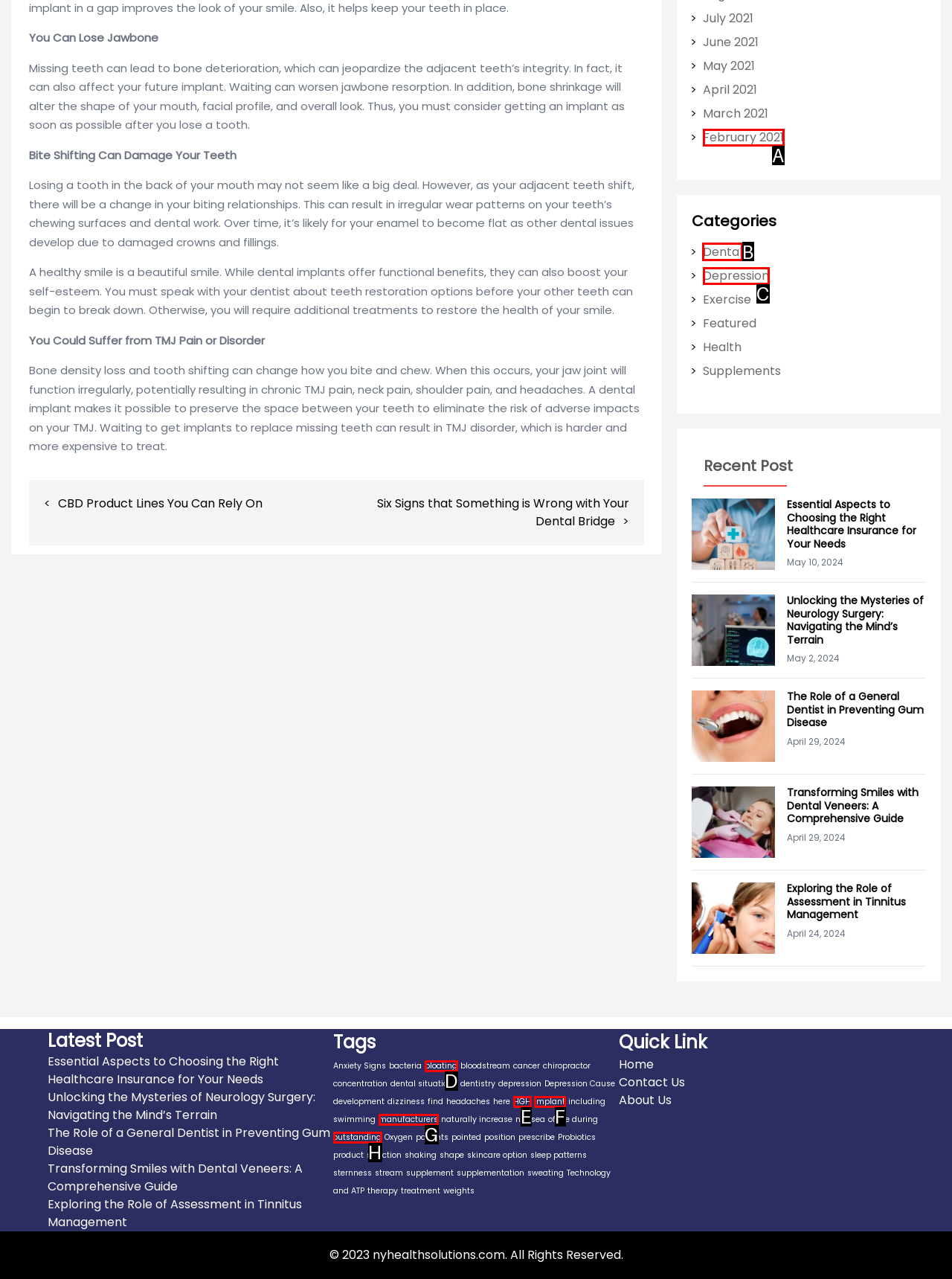Identify the HTML element you need to click to achieve the task: Go to the Idaho Legislature homepage. Respond with the corresponding letter of the option.

None